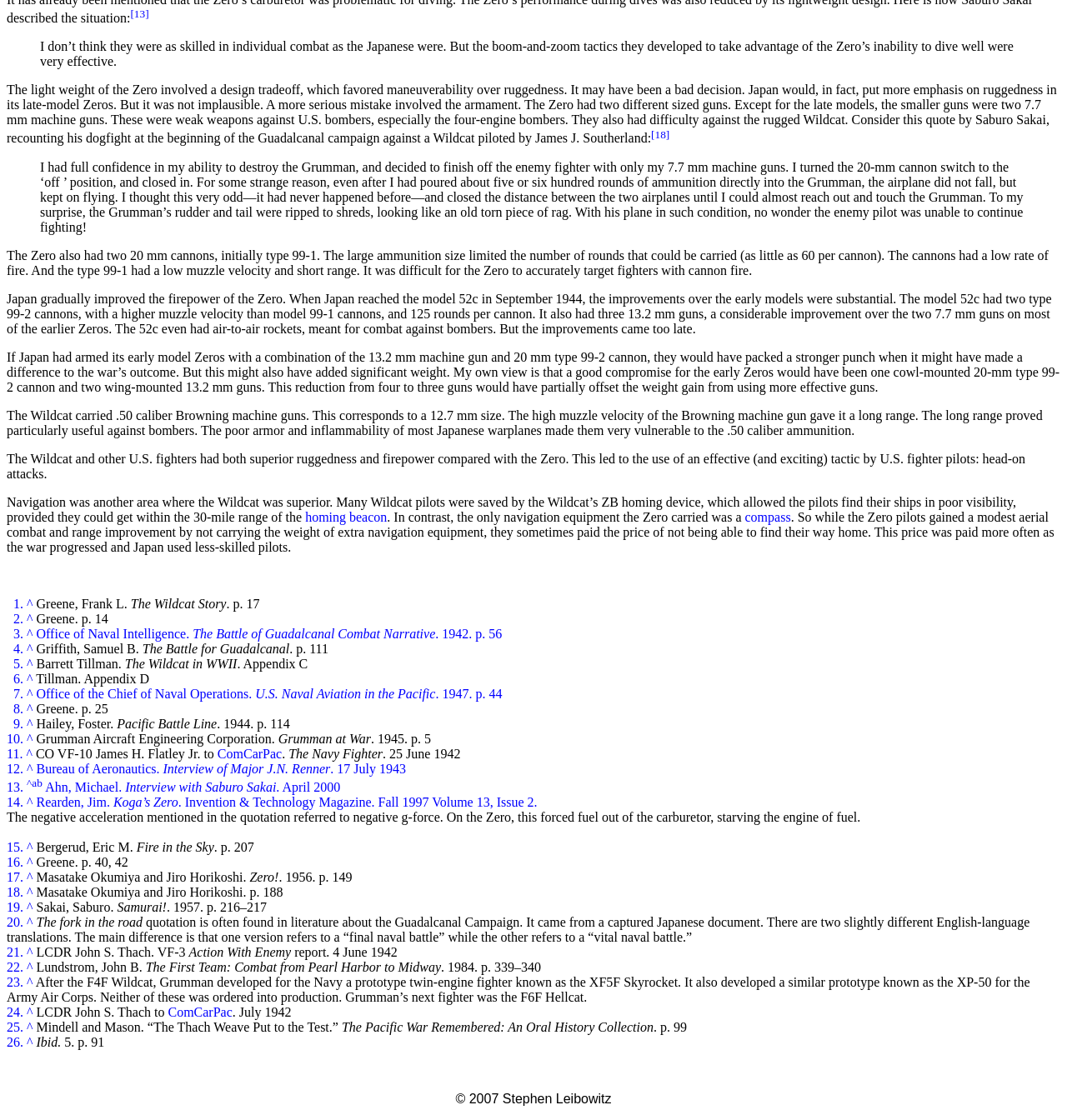Kindly determine the bounding box coordinates of the area that needs to be clicked to fulfill this instruction: "Explore the reference 1".

[0.006, 0.532, 0.031, 0.545]